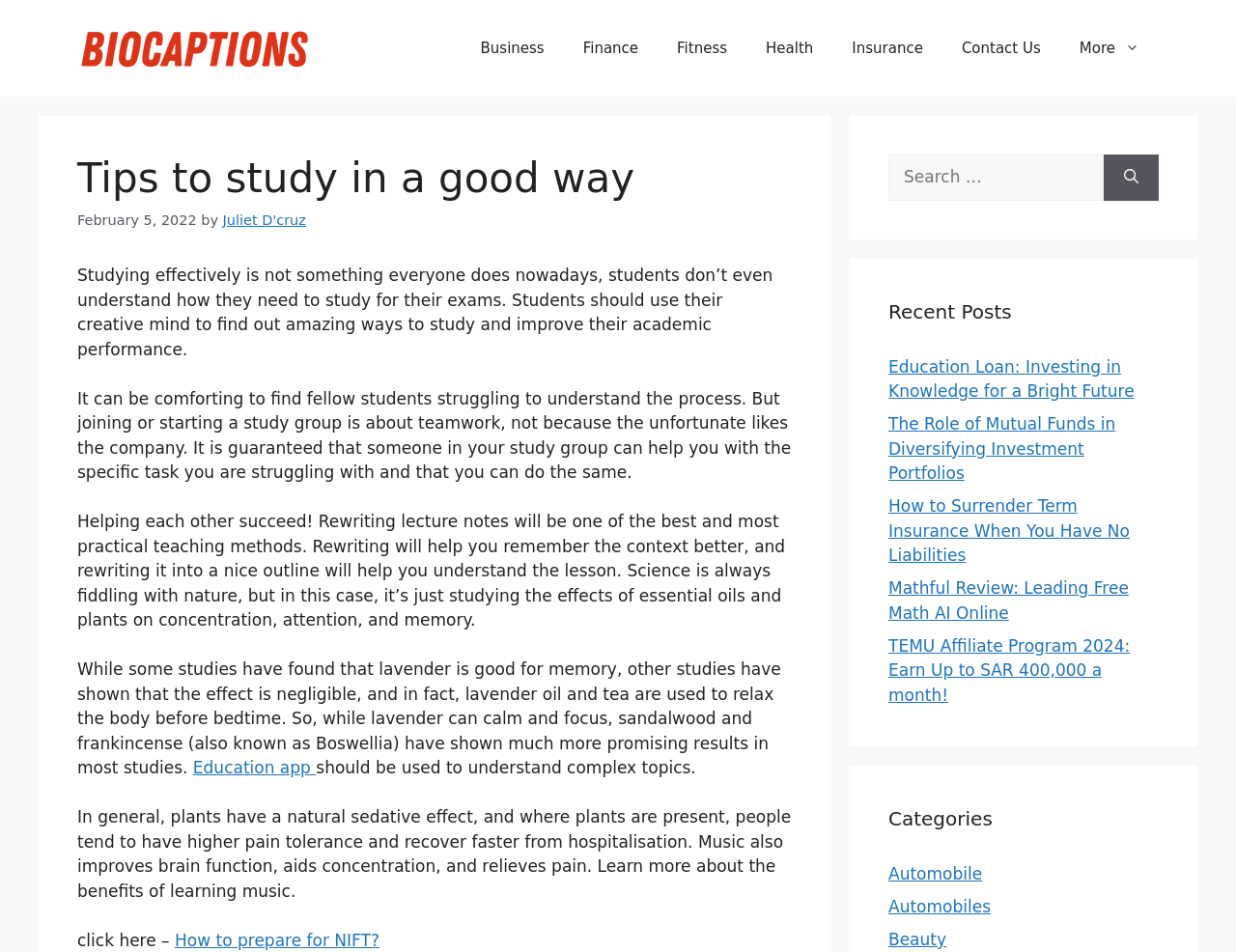Find the bounding box coordinates for the UI element whose description is: "the webmaster". The coordinates should be four float numbers between 0 and 1, in the format [left, top, right, bottom].

None